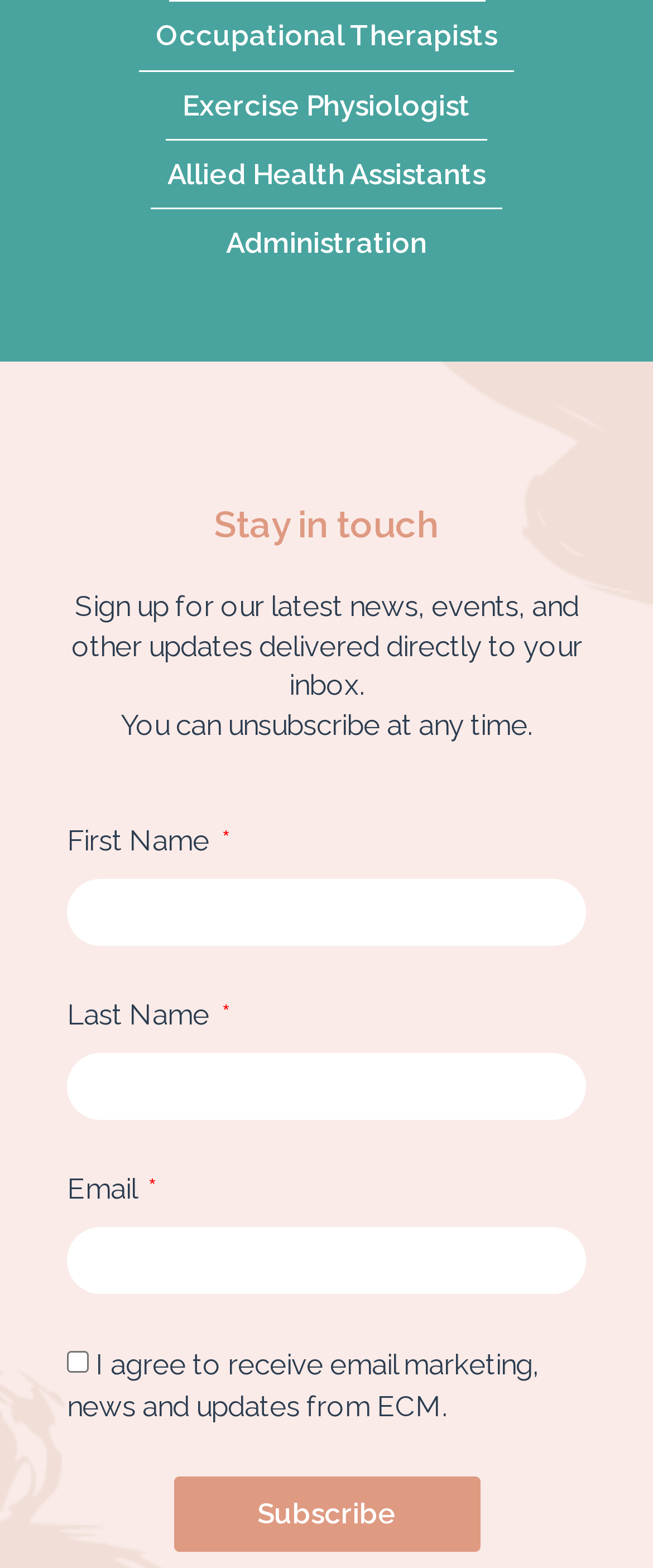Using the given description, provide the bounding box coordinates formatted as (top-left x, top-left y, bottom-right x, bottom-right y), with all values being floating point numbers between 0 and 1. Description: Exercise Physiologist

[0.254, 0.045, 0.746, 0.09]